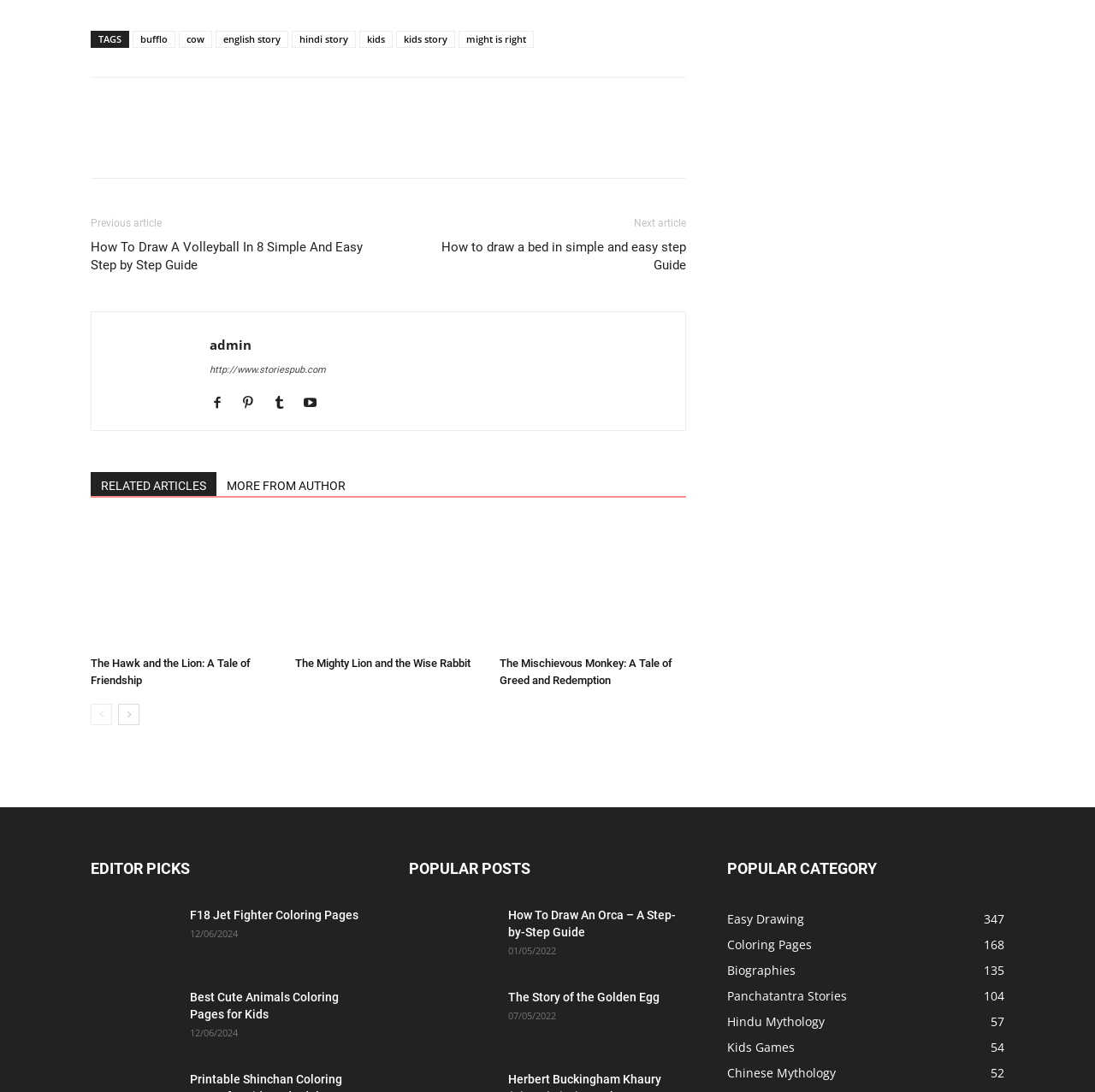Provide your answer in one word or a succinct phrase for the question: 
What is the title of the first story?

The Hawk and the Lion